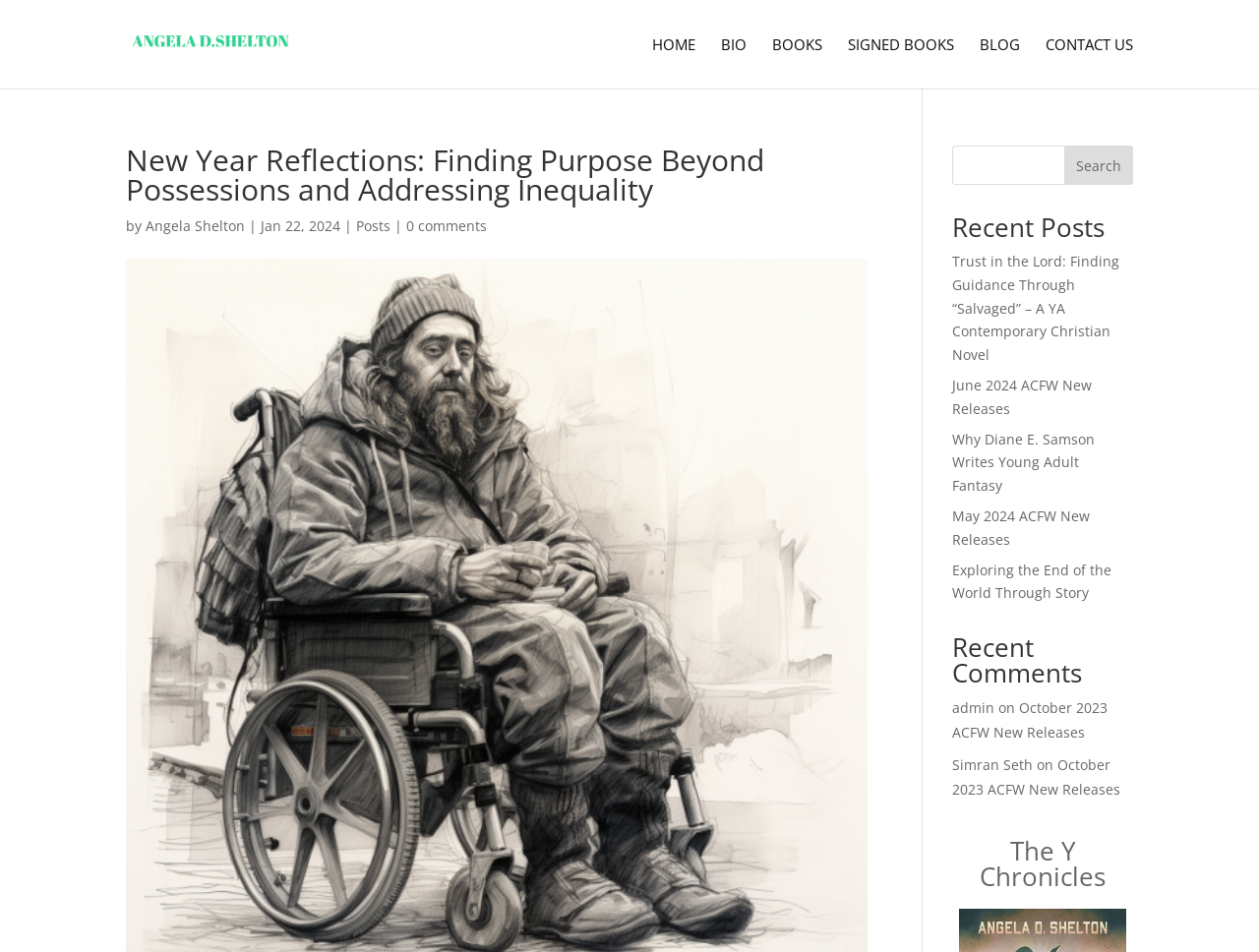Identify the bounding box of the UI element described as follows: "parent_node: Search name="s"". Provide the coordinates as four float numbers in the range of 0 to 1 [left, top, right, bottom].

[0.756, 0.153, 0.9, 0.194]